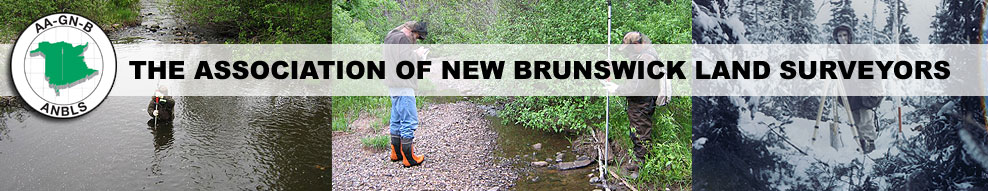Describe all the elements in the image with great detail.

The image prominently displays the logo of "The Association of New Brunswick Land Surveyors," showcasing a circular emblem on the left featuring a stylized map of New Brunswick against a backdrop of a white border. The text, rendered in bold black letters, boldly states the association's name, emphasizing its commitment to land surveying in the region. 

Flanking the logo, three images illustrate various surveying activities: on the left, an individual is stationed in a water body, utilizing surveying equipment; in the center, another surveyor is engaged on a stony terrain, focused on measurements; and on the right, a historical view depicts a surveyor amidst a snowy landscape, reflecting the association's long-standing history and dedication to the profession. 

This collage captures the essence of land surveying in New Brunswick, highlighting both modern and historical practices, and underlining the association's role in supporting its members and the public.